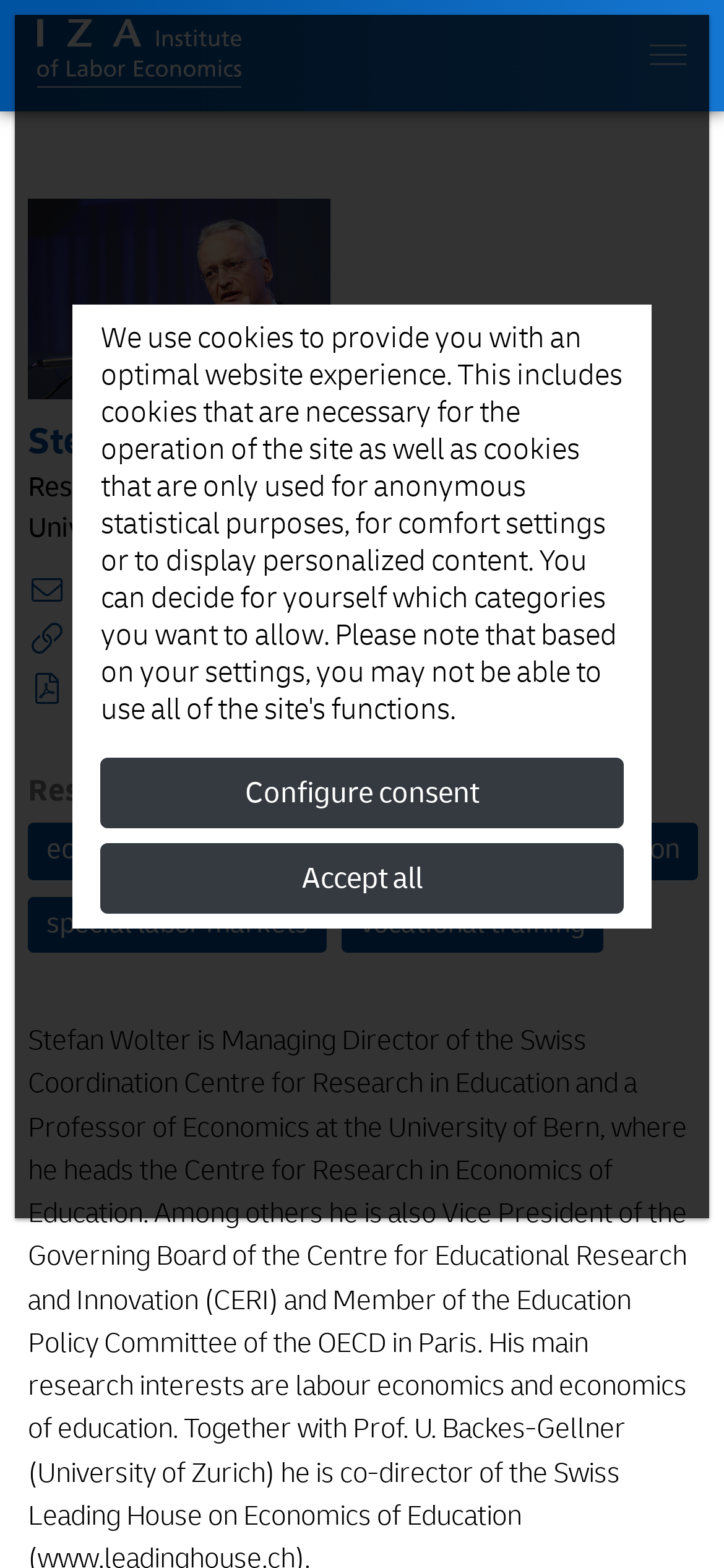Please answer the following question using a single word or phrase: 
What is the purpose of the button at the top right corner?

Toggle navigation